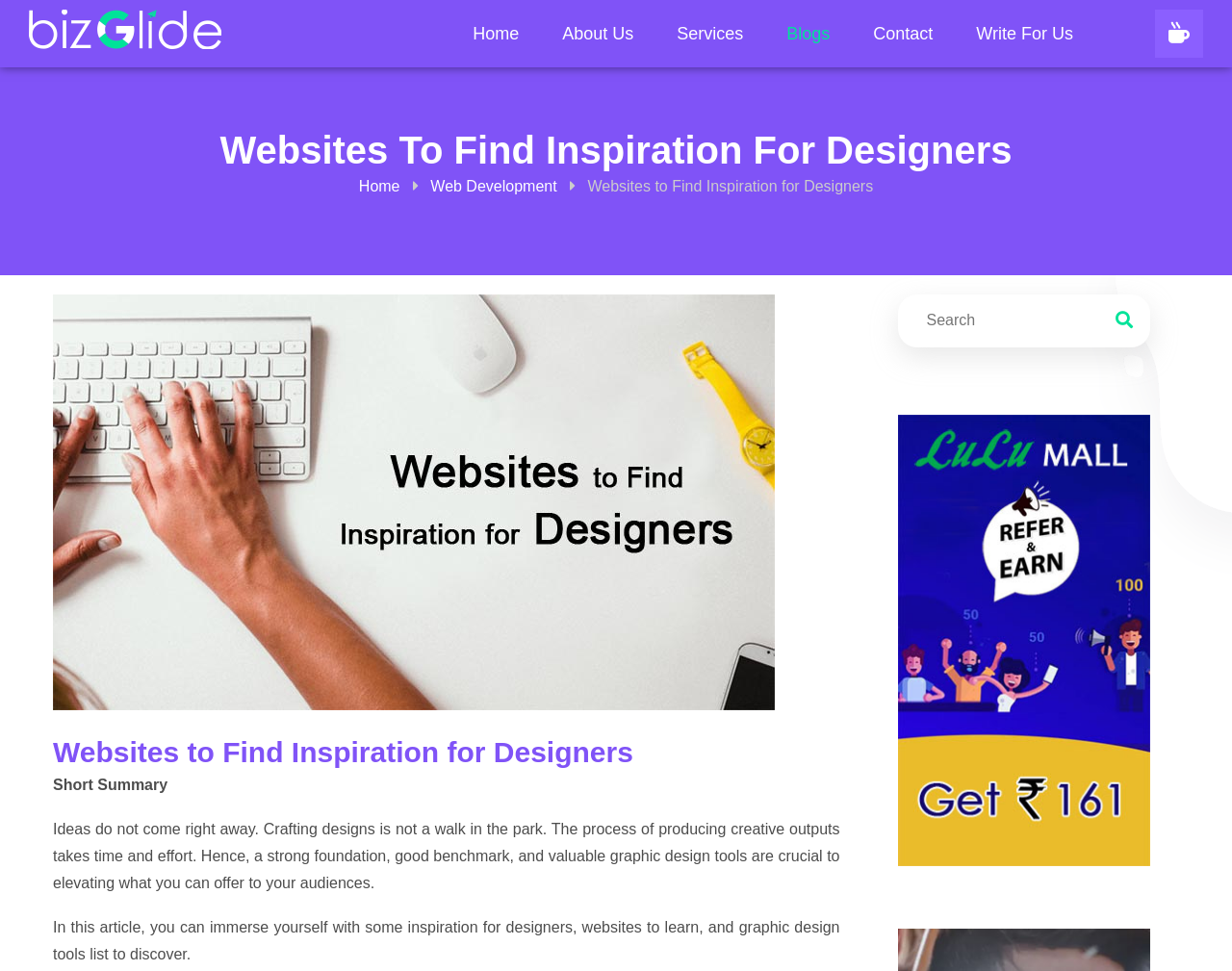What is the logo of Biz Glide Web Solutions?
Give a single word or phrase as your answer by examining the image.

Biz Glide Web Solutions logo